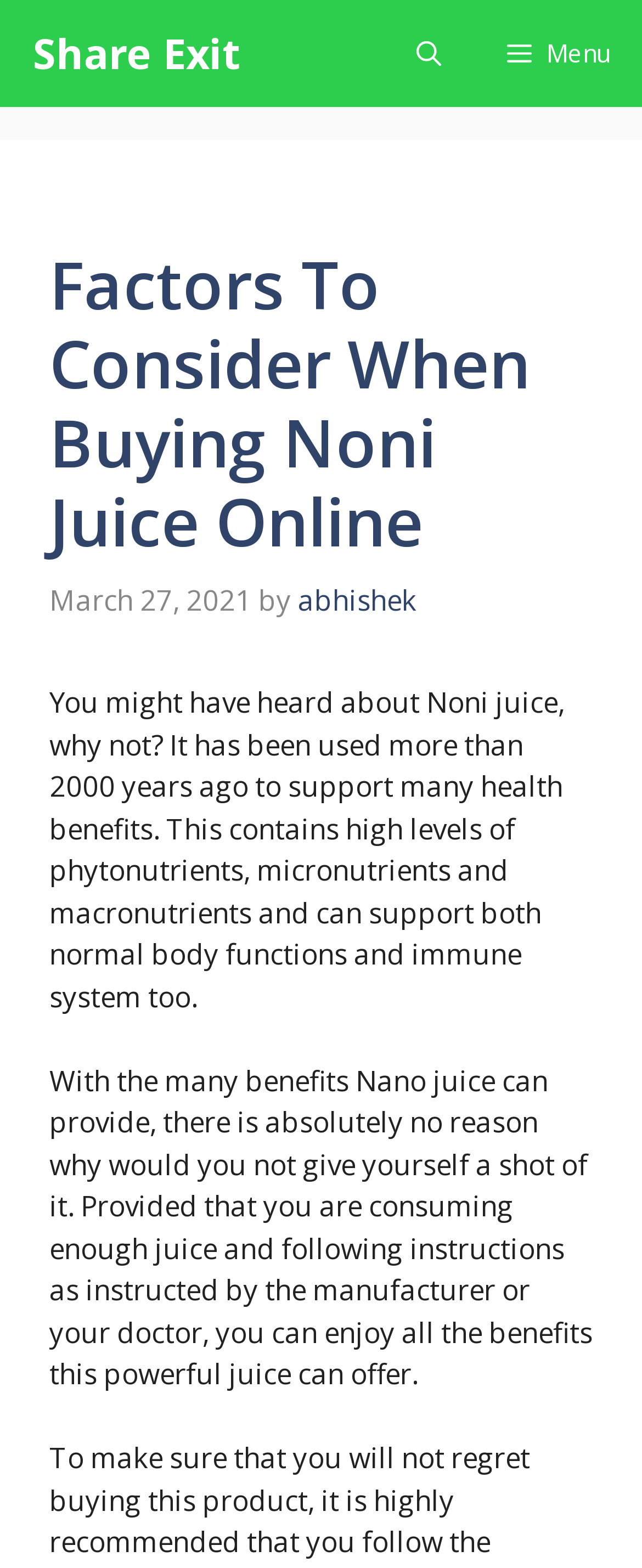Who is the author of the article?
Answer the question in a detailed and comprehensive manner.

I found the author of the article by looking at the link element in the header section, which contains the text 'abhishek'.